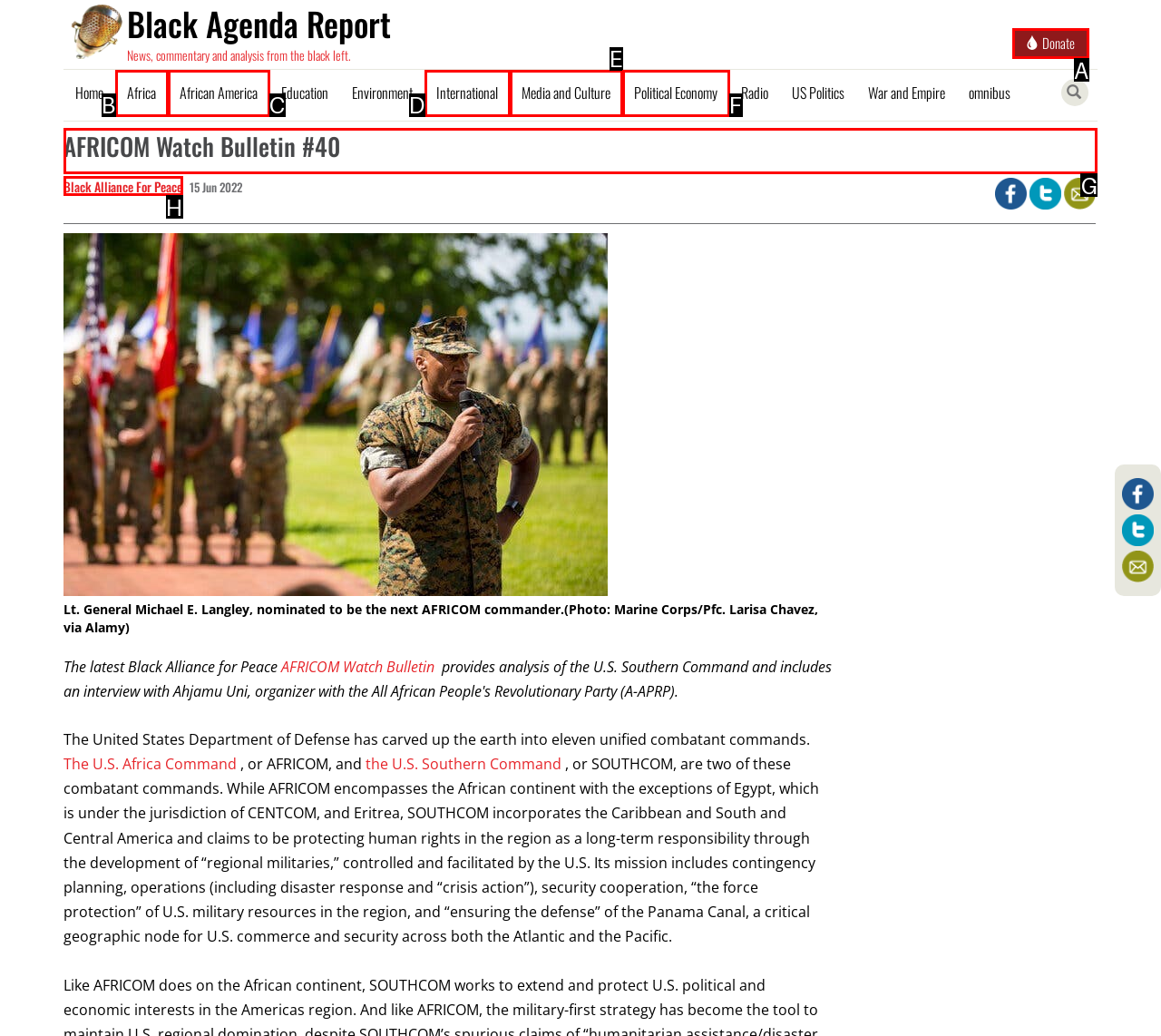Determine the letter of the element to click to accomplish this task: Read the 'AFRICOM Watch Bulletin #40' article. Respond with the letter.

G